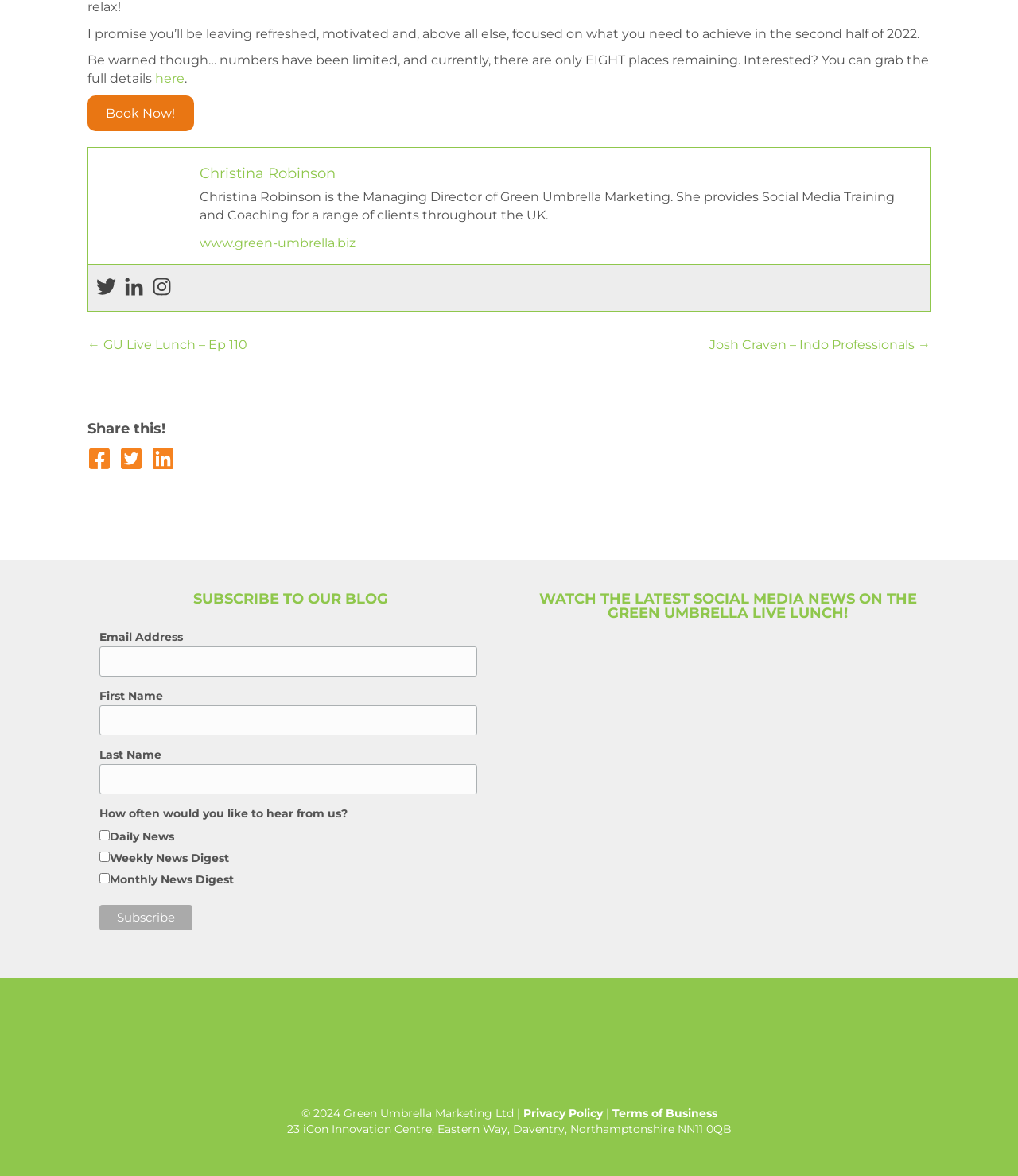Determine the bounding box for the UI element as described: "Terms of Business". The coordinates should be represented as four float numbers between 0 and 1, formatted as [left, top, right, bottom].

[0.598, 0.94, 0.704, 0.952]